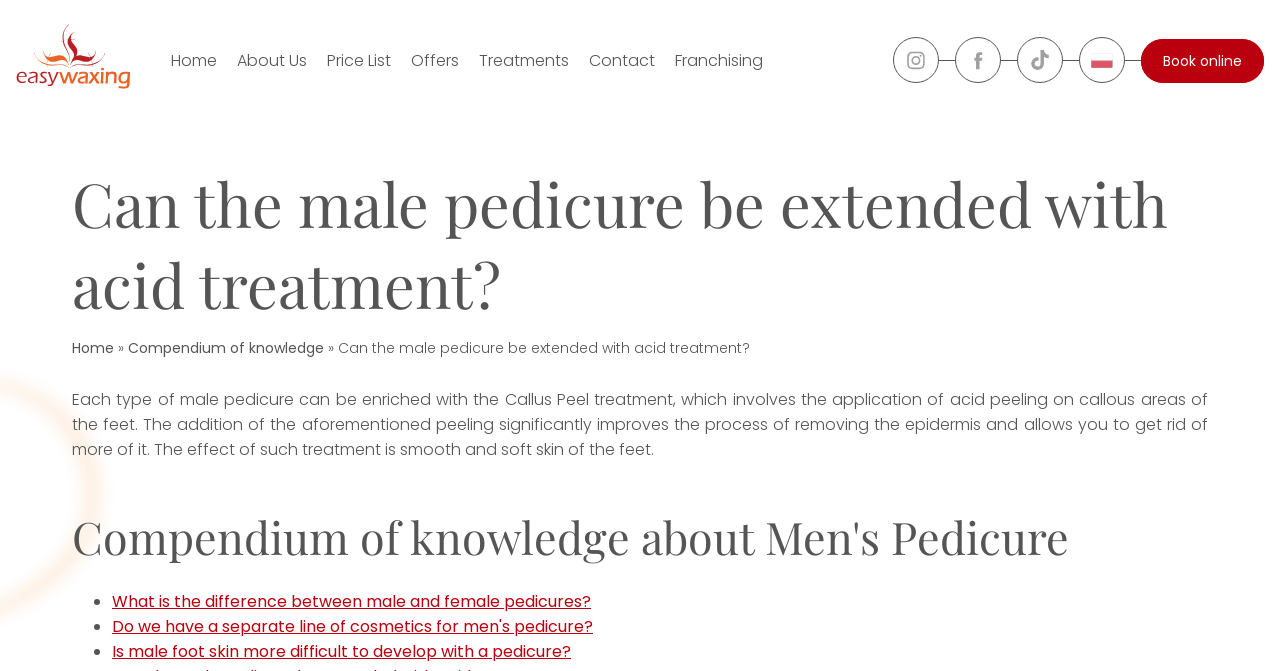Provide a thorough and detailed response to the question by examining the image: 
How many social media icons are there?

I looked at the webpage and found only one social media icon, which is the 'Instagram Icon'.